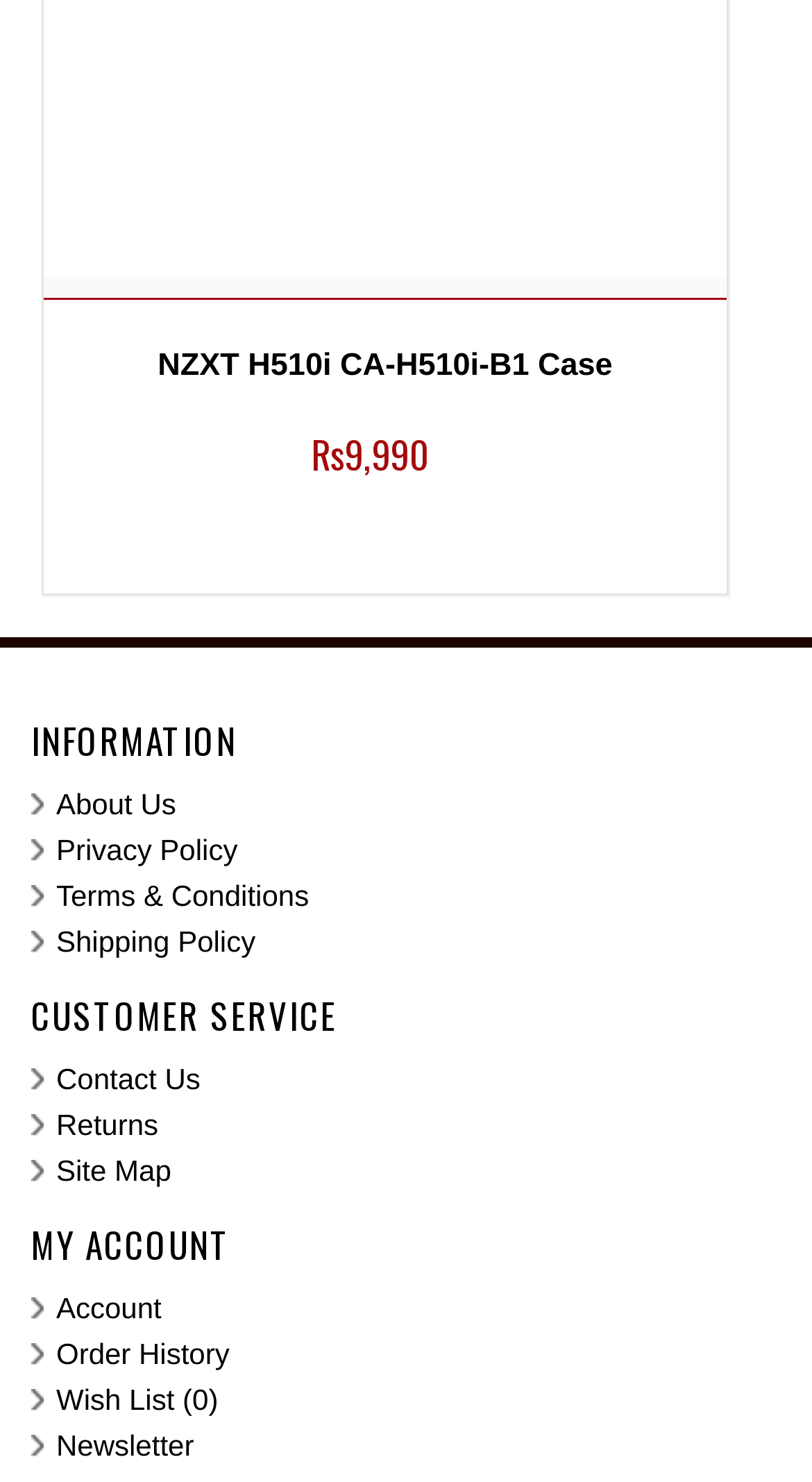Provide a short answer using a single word or phrase for the following question: 
What is the price of the NZXT H510i CA-H510i-B1 Case?

Rs9,990